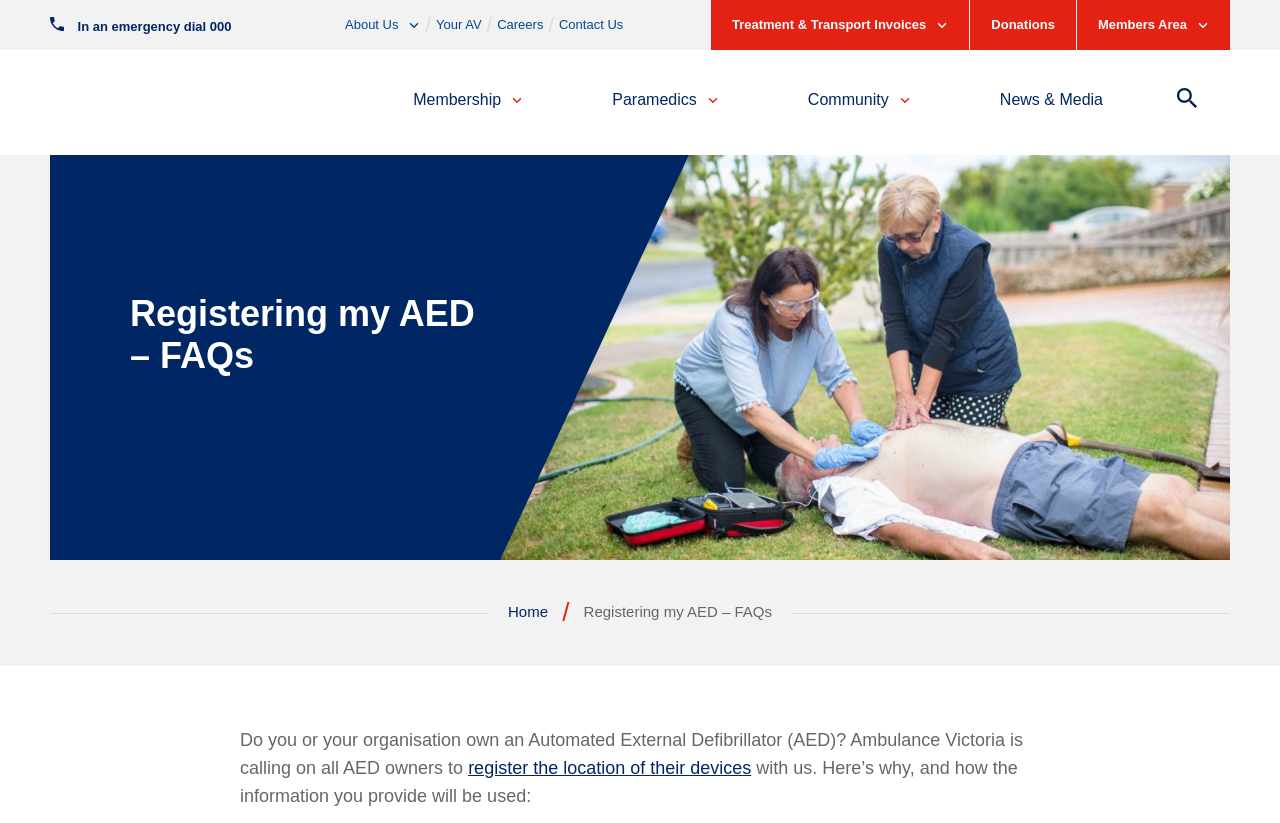Show the bounding box coordinates for the element that needs to be clicked to execute the following instruction: "Learn about Ambulance Victoria". Provide the coordinates in the form of four float numbers between 0 and 1, i.e., [left, top, right, bottom].

[0.397, 0.733, 0.428, 0.753]